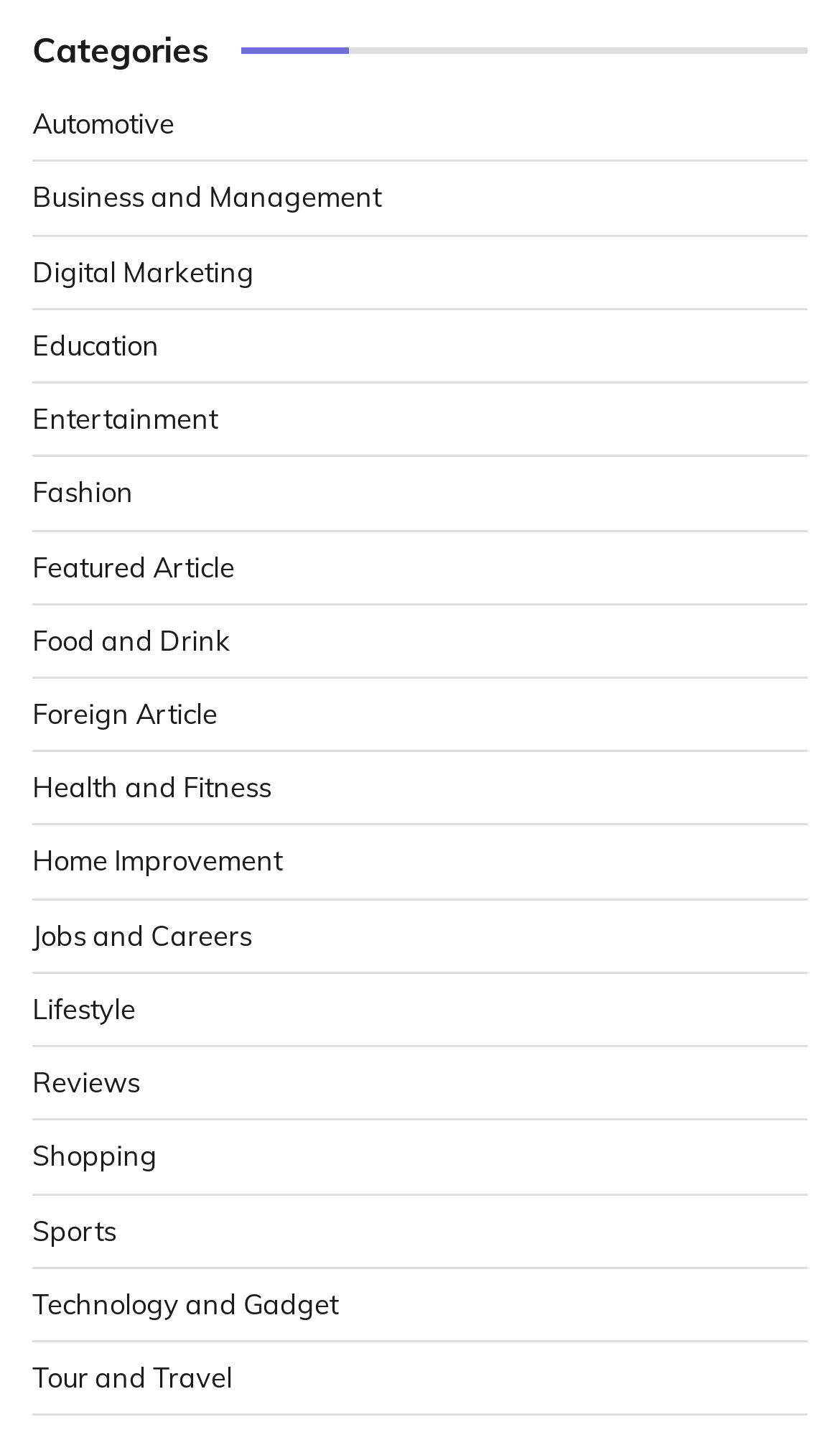Provide a brief response to the question below using one word or phrase:
What is the category located above 'Reviews'?

Lifestyle